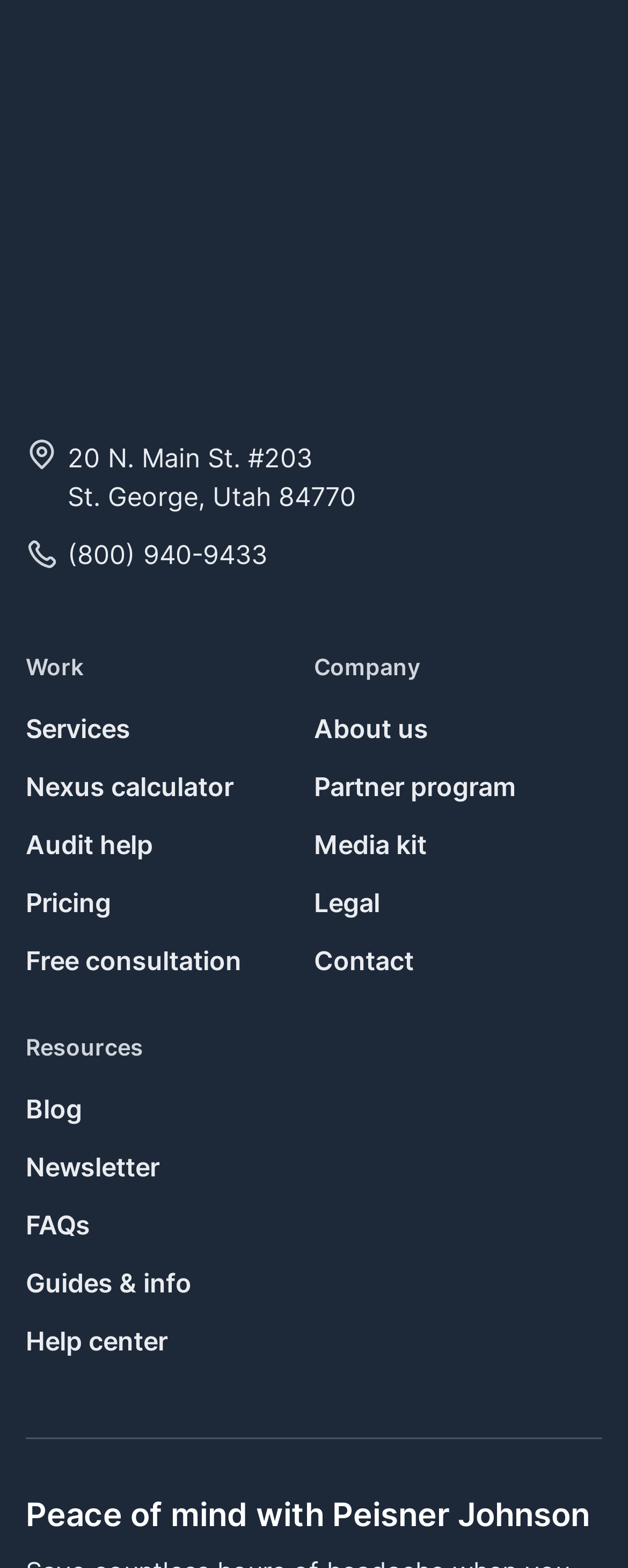Show the bounding box coordinates for the element that needs to be clicked to execute the following instruction: "Call the company phone number". Provide the coordinates in the form of four float numbers between 0 and 1, i.e., [left, top, right, bottom].

[0.041, 0.342, 0.426, 0.366]